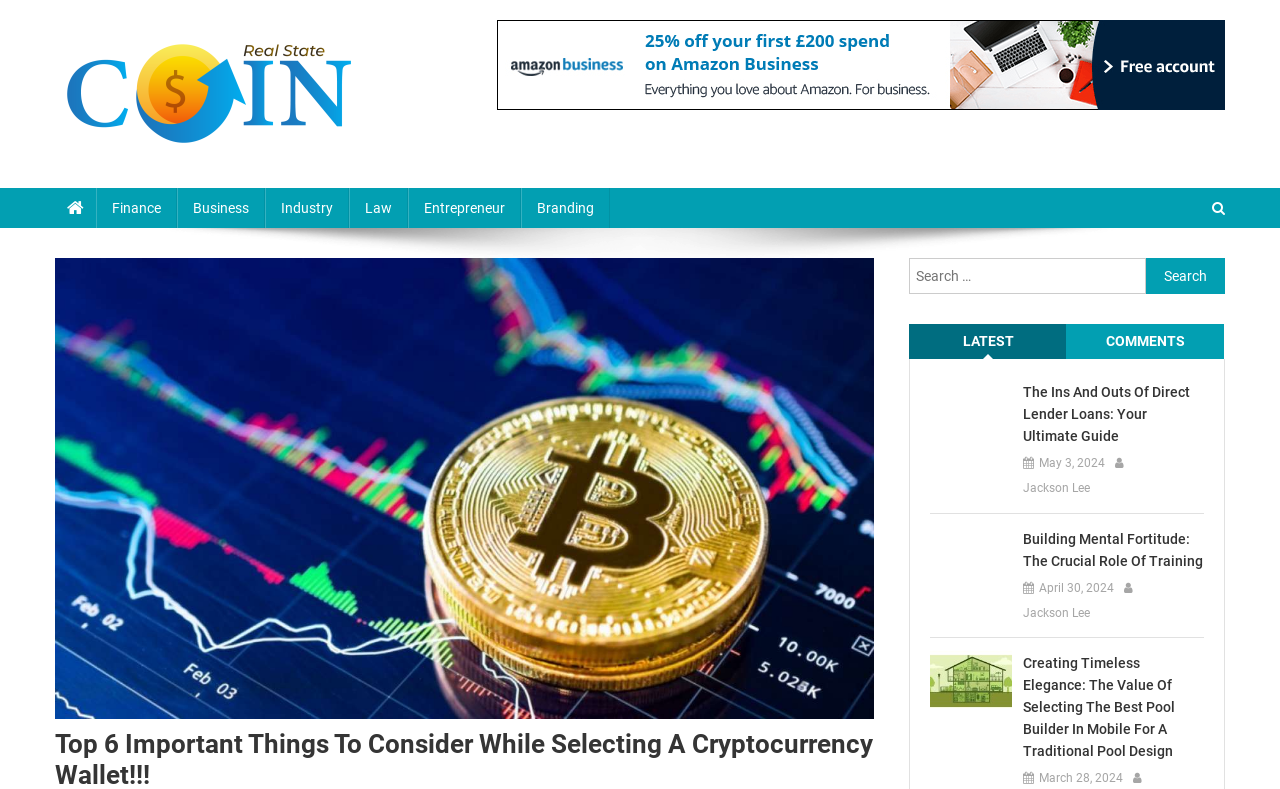Determine the coordinates of the bounding box that should be clicked to complete the instruction: "View the latest posts". The coordinates should be represented by four float numbers between 0 and 1: [left, top, right, bottom].

[0.71, 0.411, 0.834, 0.455]